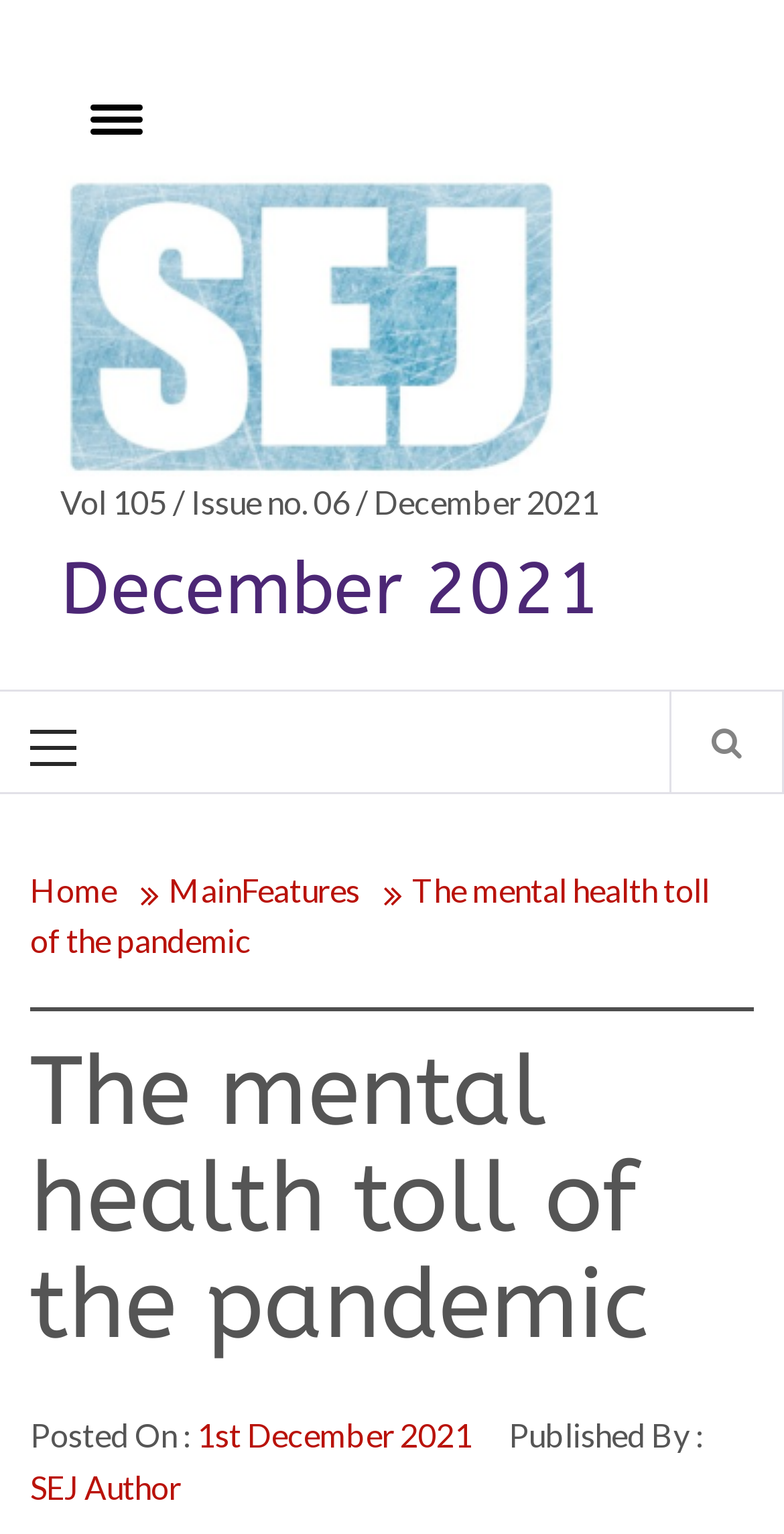Select the bounding box coordinates of the element I need to click to carry out the following instruction: "Toggle menu".

[0.077, 0.033, 0.205, 0.114]